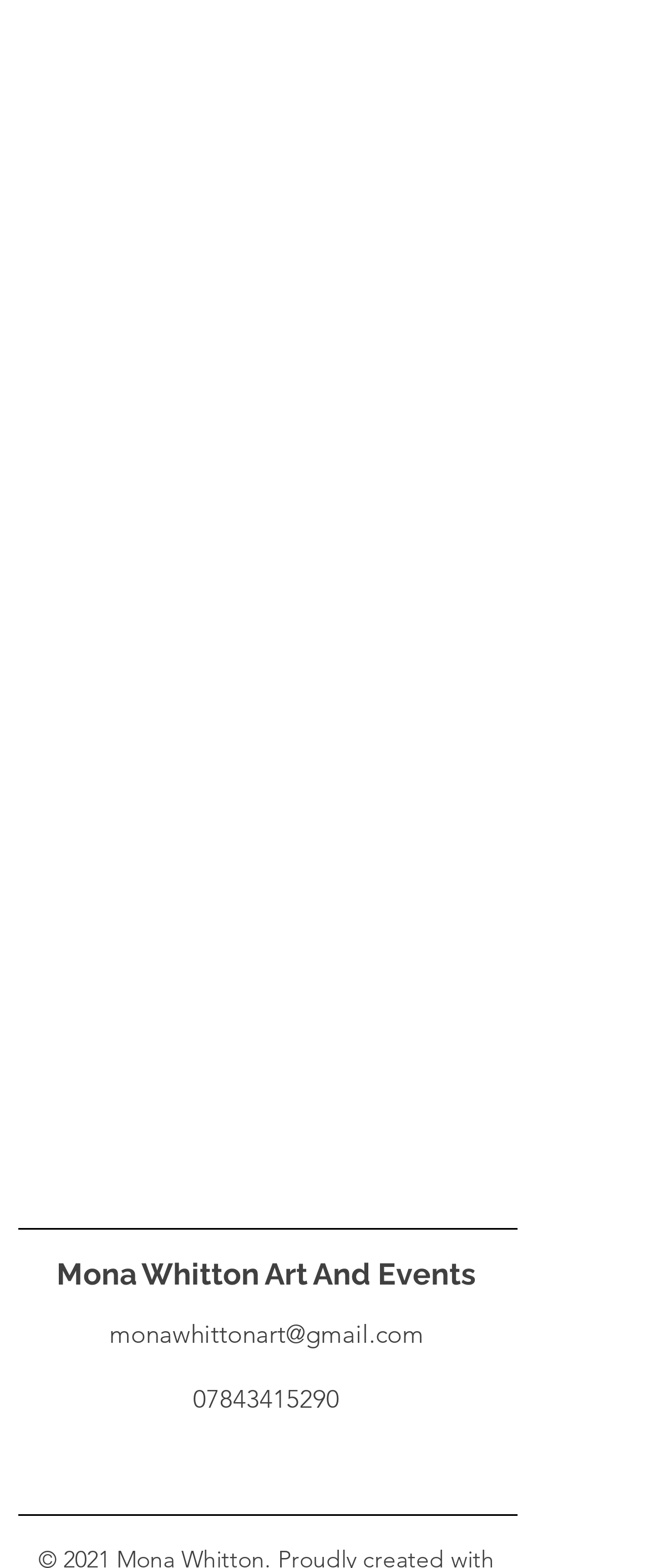Please answer the following question as detailed as possible based on the image: 
How many ways can you contact the artist?

The webpage provides two ways to contact the artist: through email at 'monawhittonart@gmail.com' and through phone at '07843415290'. These are the only two contact methods listed on the webpage.